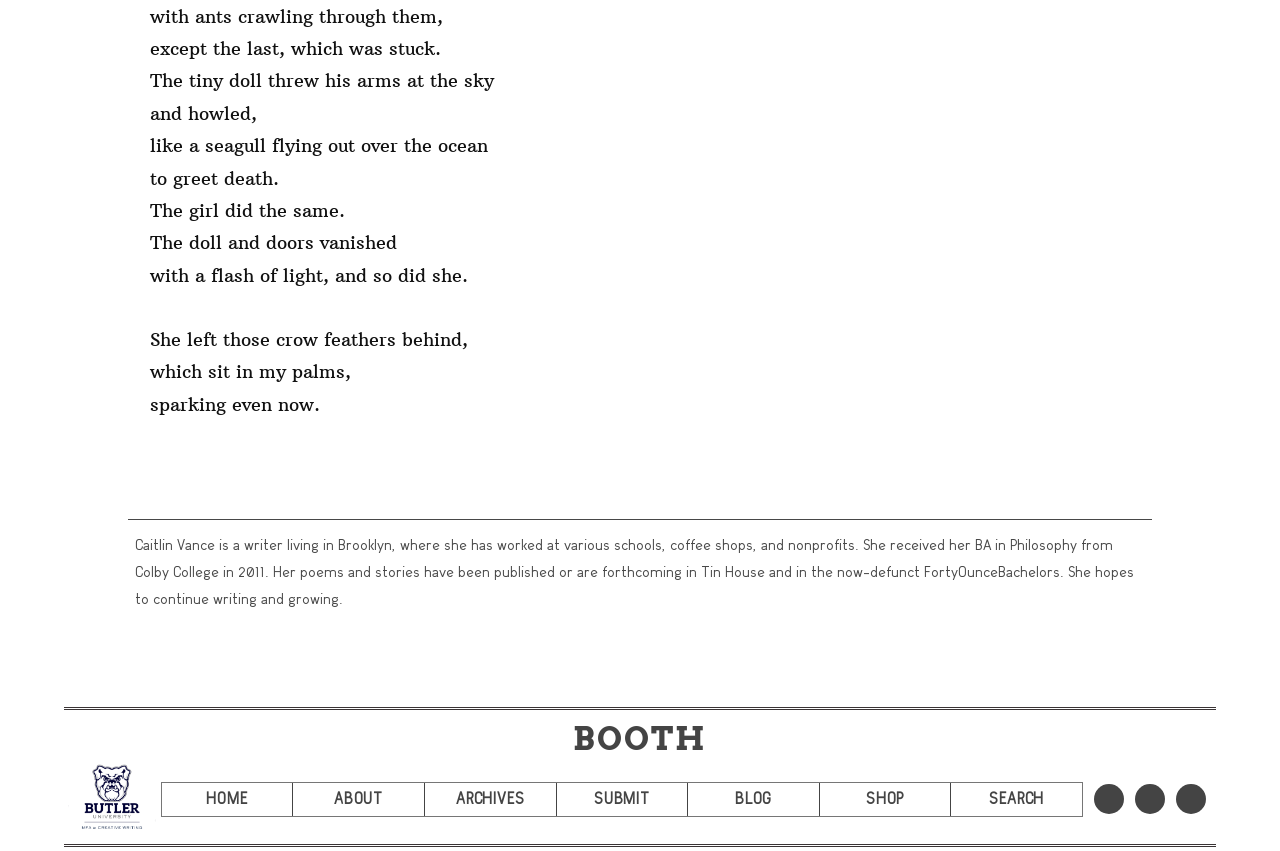Specify the bounding box coordinates of the area that needs to be clicked to achieve the following instruction: "read the ABOUT page".

[0.229, 0.92, 0.331, 0.959]